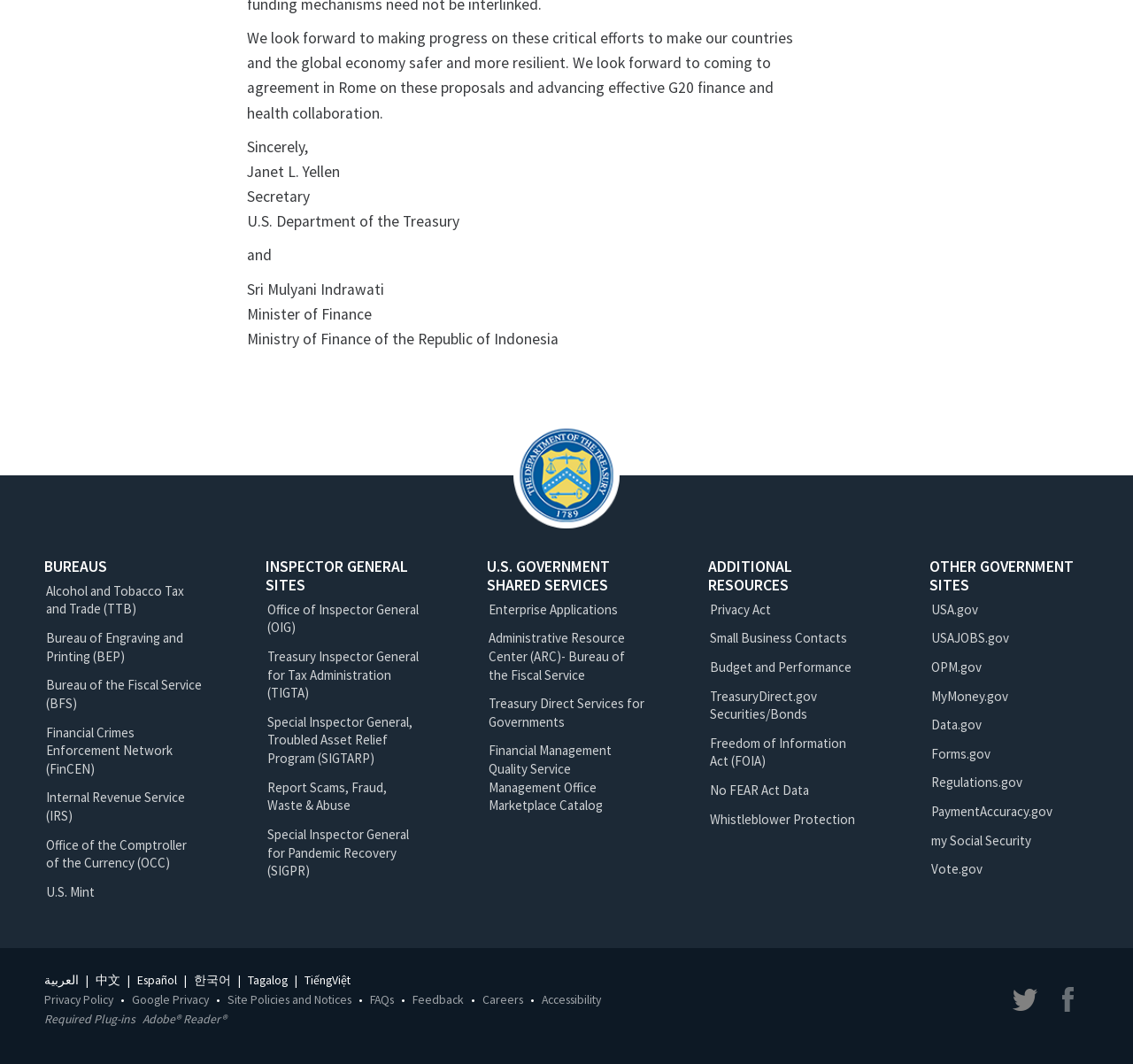How many bureaus are listed?
Please provide a detailed and comprehensive answer to the question.

I counted the number of links under the 'BUREAUS' heading, and there are 9 links, each corresponding to a different bureau.